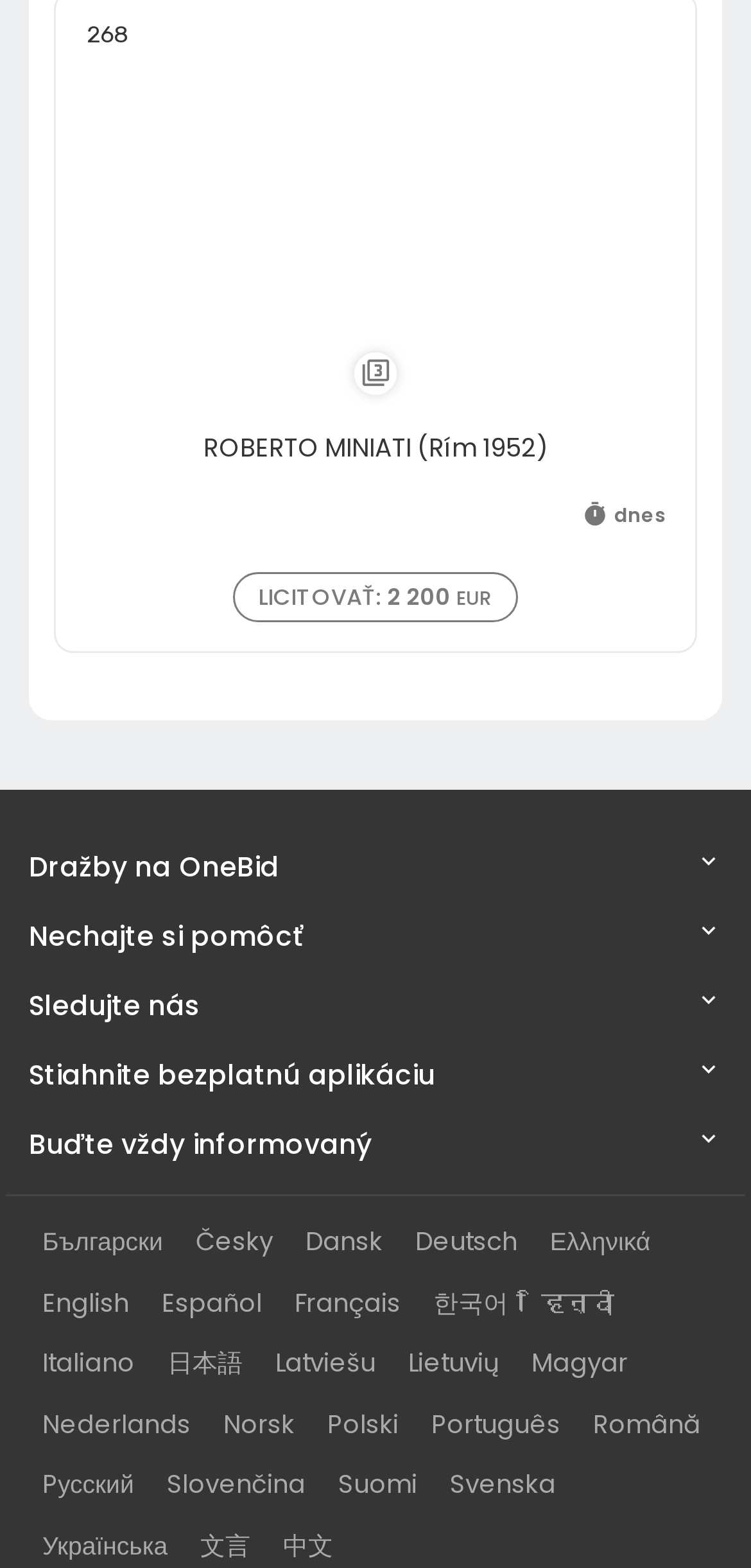From the details in the image, provide a thorough response to the question: How many language options are available?

There are 21 link elements with different language options, ranging from 'Български' to 'Svenska', indicating that the webpage is available in 21 different languages.